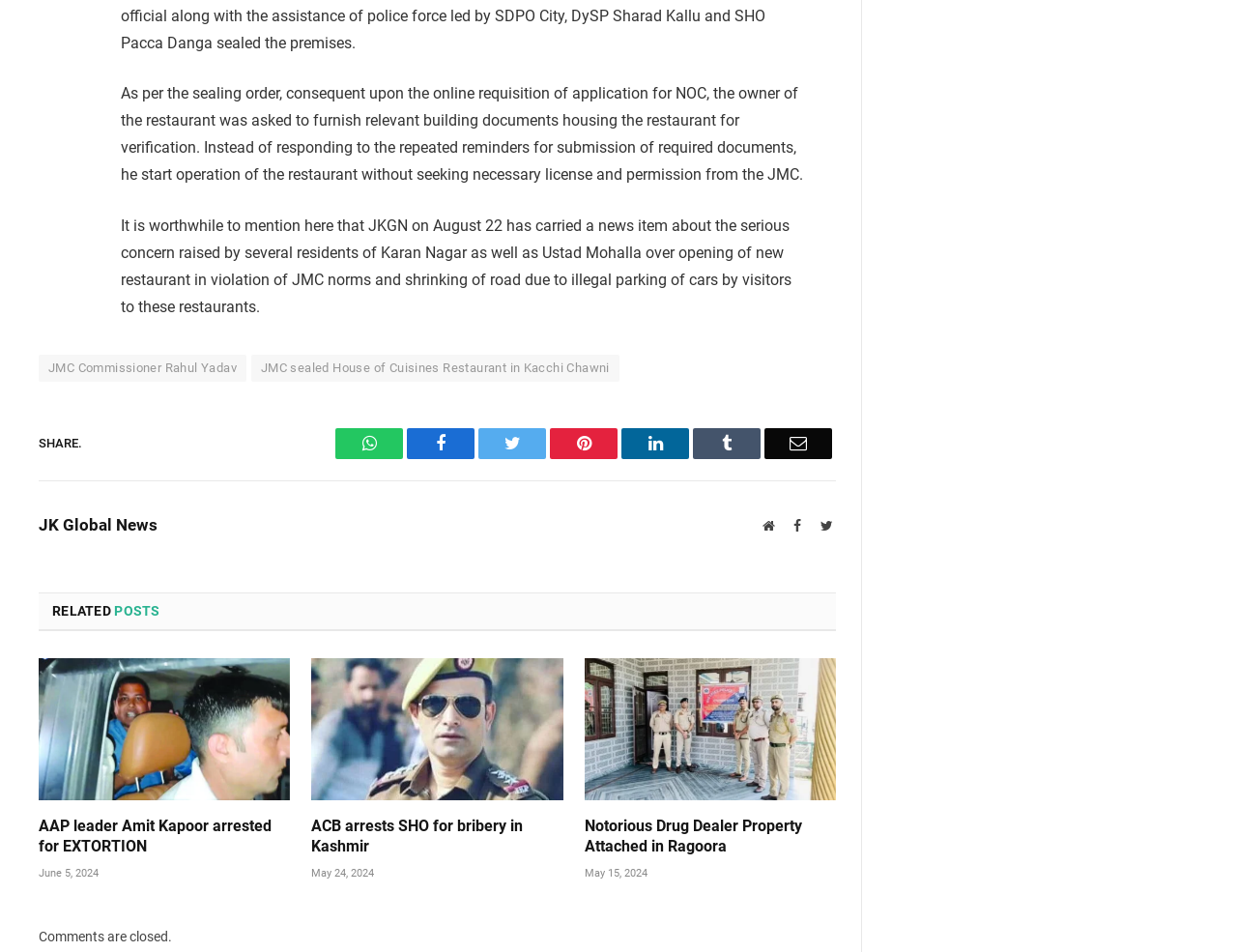Locate the bounding box coordinates of the element that needs to be clicked to carry out the instruction: "Read about Indexing the Klaytn Network". The coordinates should be given as four float numbers ranging from 0 to 1, i.e., [left, top, right, bottom].

None